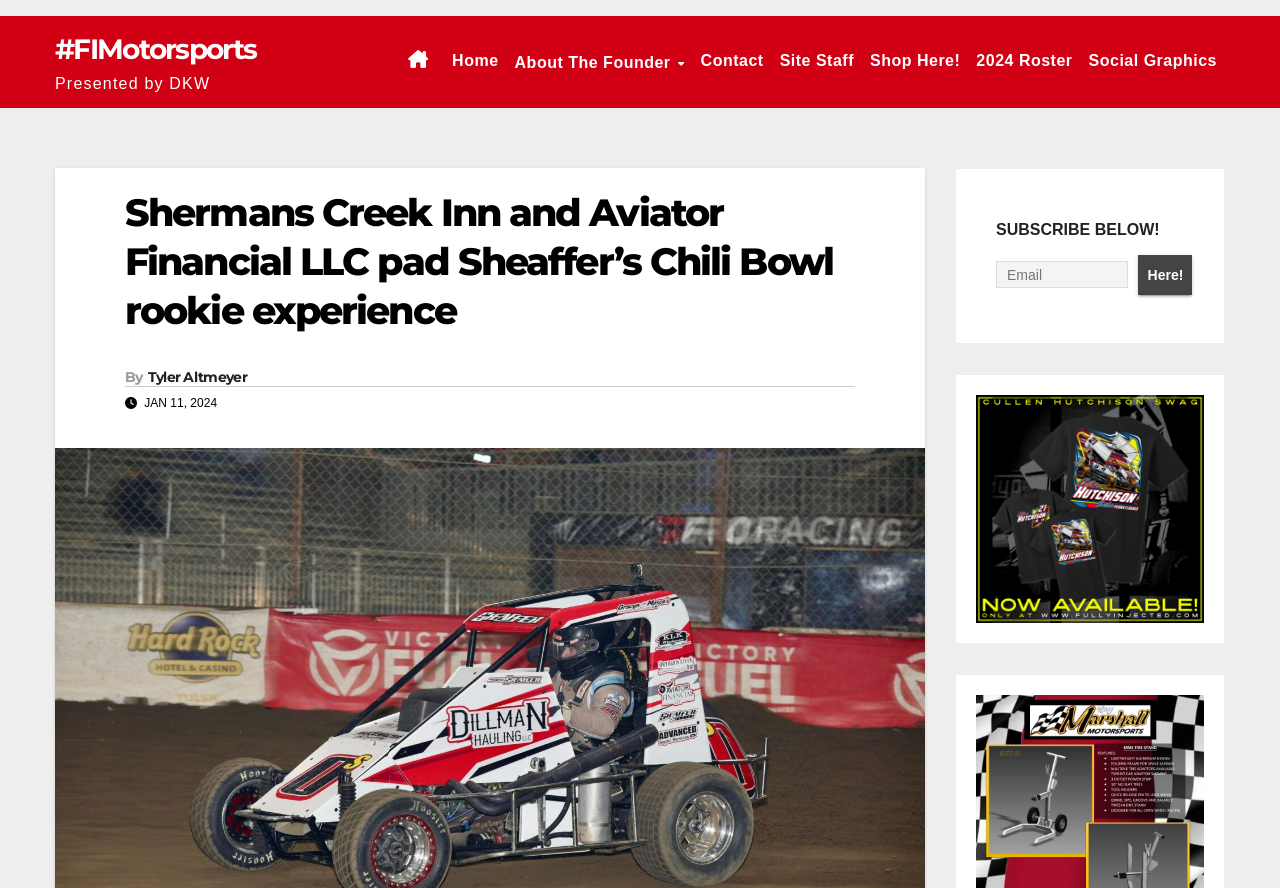Answer the question with a single word or phrase: 
What type of content is presented in the figure?

Image